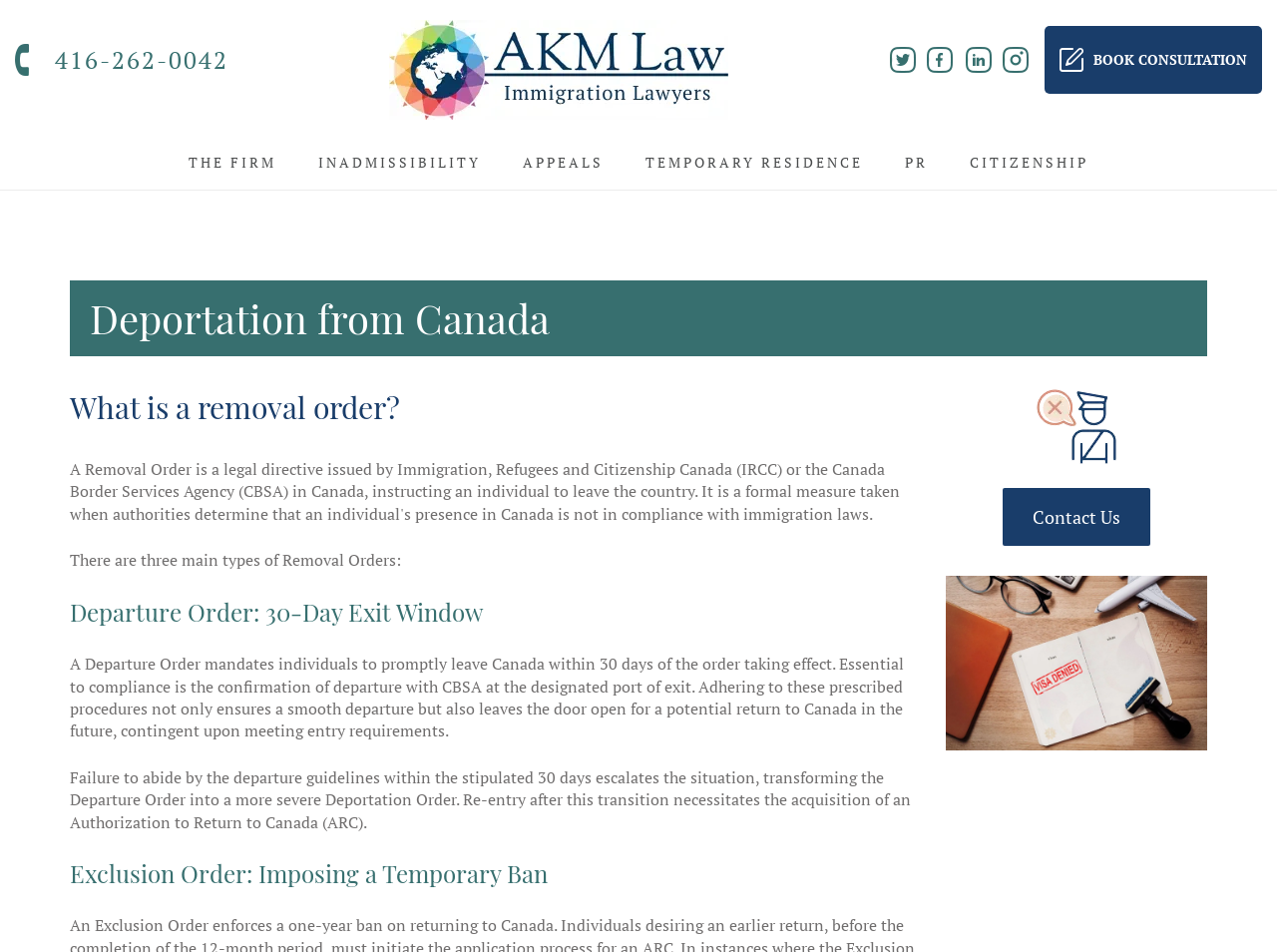What is the phone number to contact AKM Law?
Analyze the image and deliver a detailed answer to the question.

The phone number can be found on the top left corner of the webpage, next to the 'AKM Law' link.